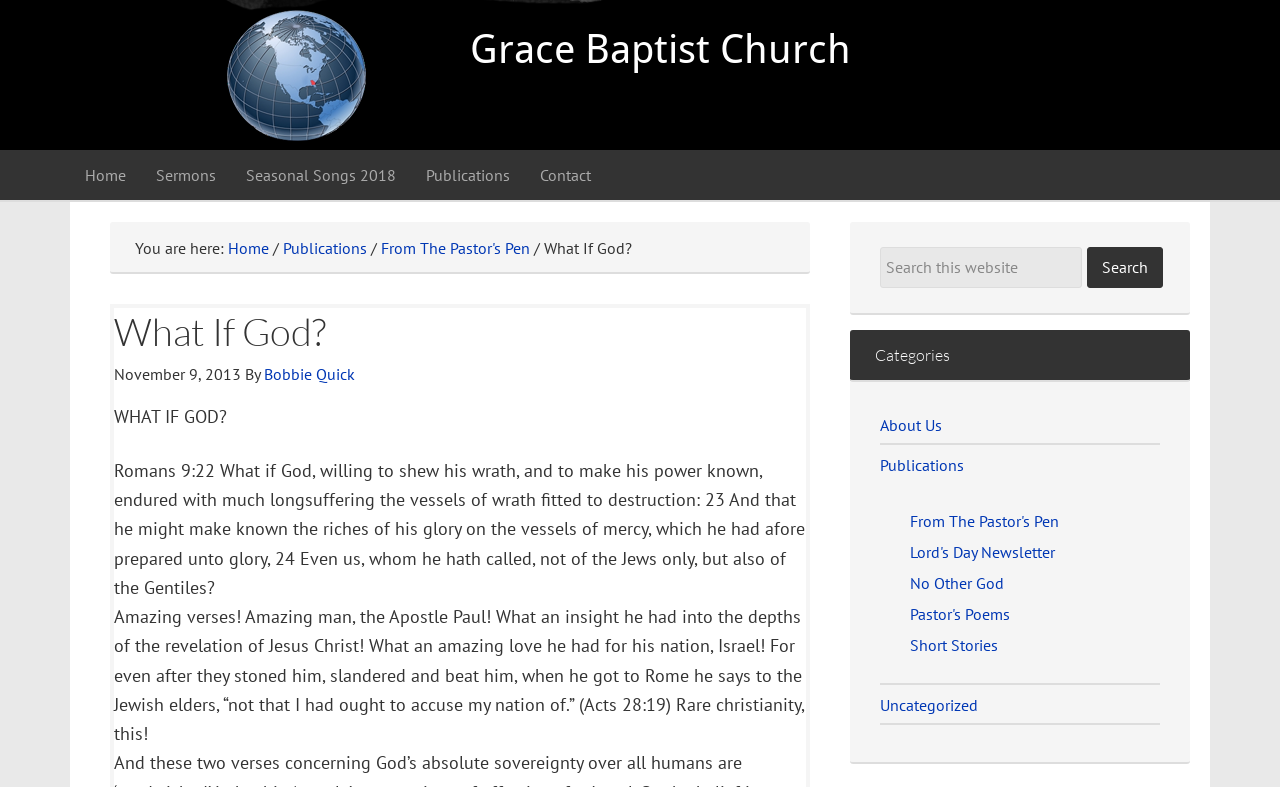Please locate the bounding box coordinates of the element that should be clicked to achieve the given instruction: "Click the Home menu".

None